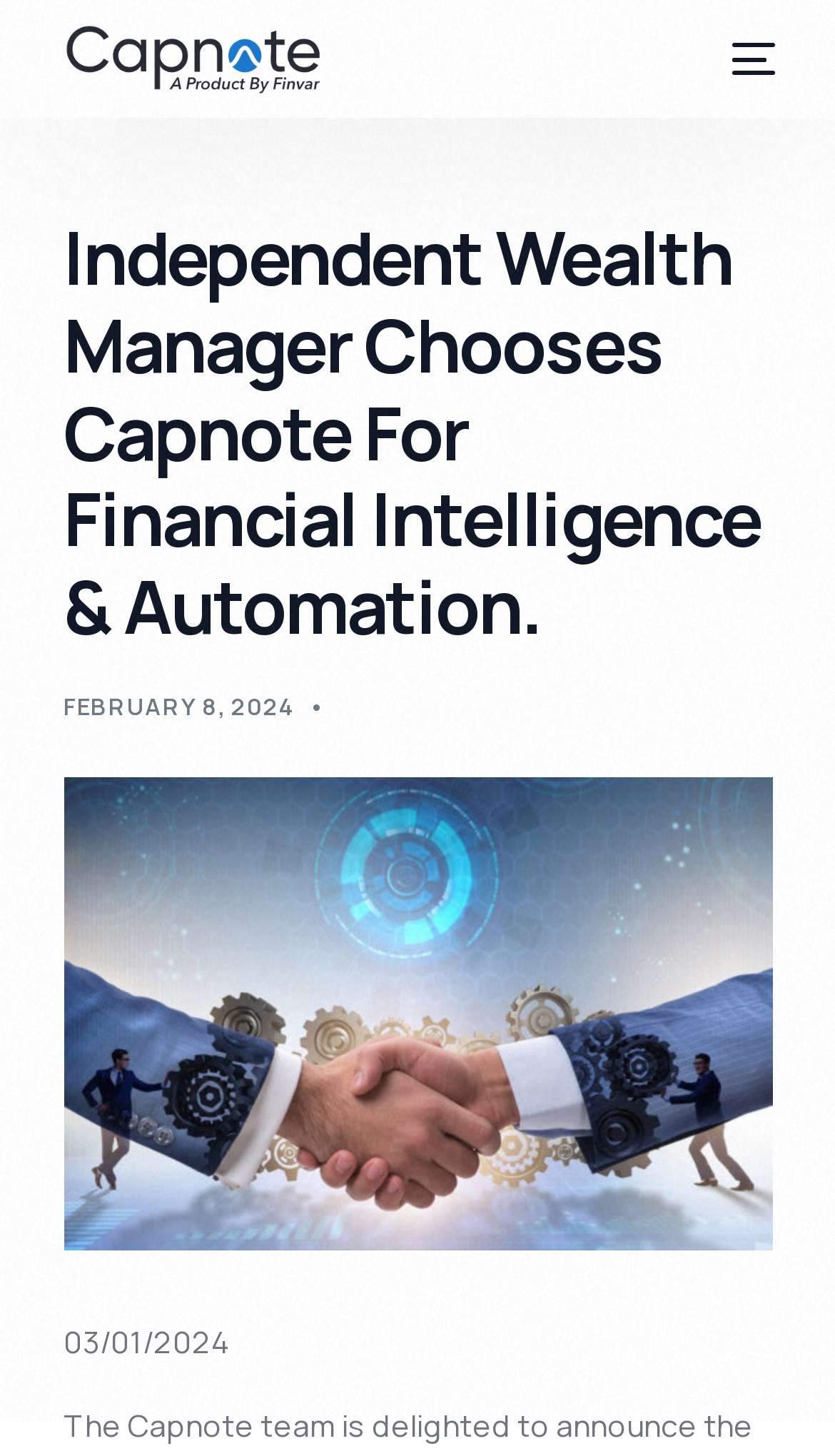Determine the bounding box coordinates of the region that needs to be clicked to achieve the task: "Login to the account".

[0.076, 0.862, 0.924, 0.932]